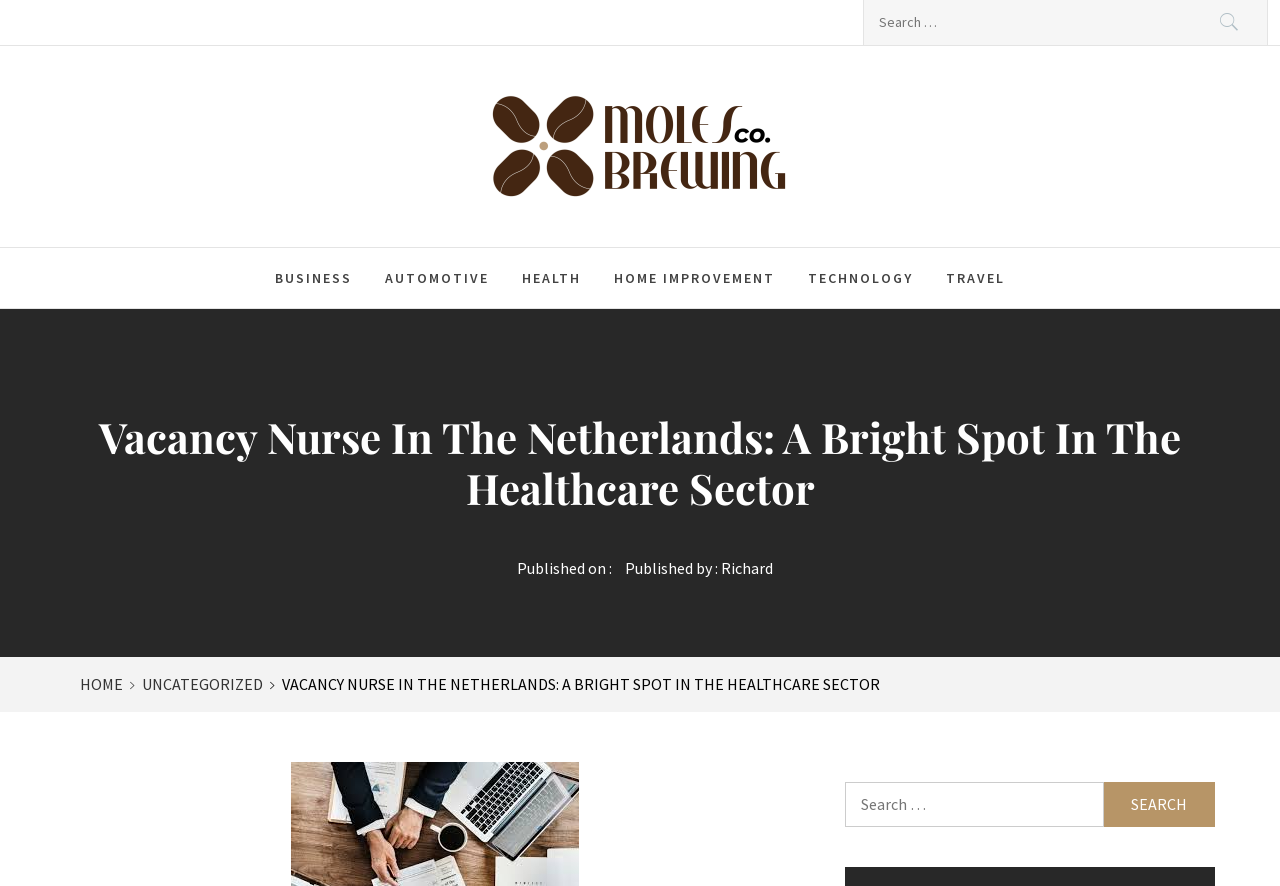Kindly determine the bounding box coordinates for the clickable area to achieve the given instruction: "Read the article by Richard".

[0.563, 0.63, 0.604, 0.652]